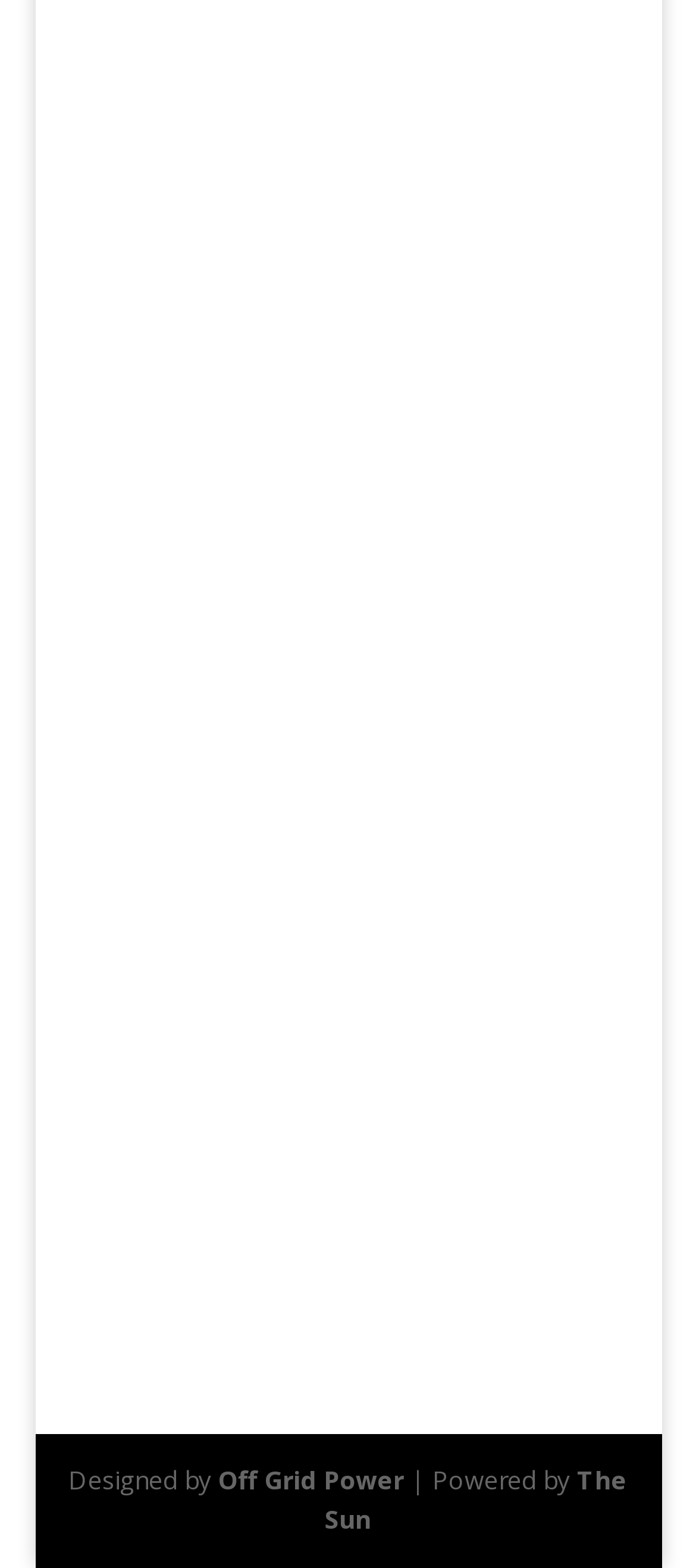Please provide the bounding box coordinates for the UI element as described: "The Sun". The coordinates must be four floats between 0 and 1, represented as [left, top, right, bottom].

[0.467, 0.933, 0.901, 0.98]